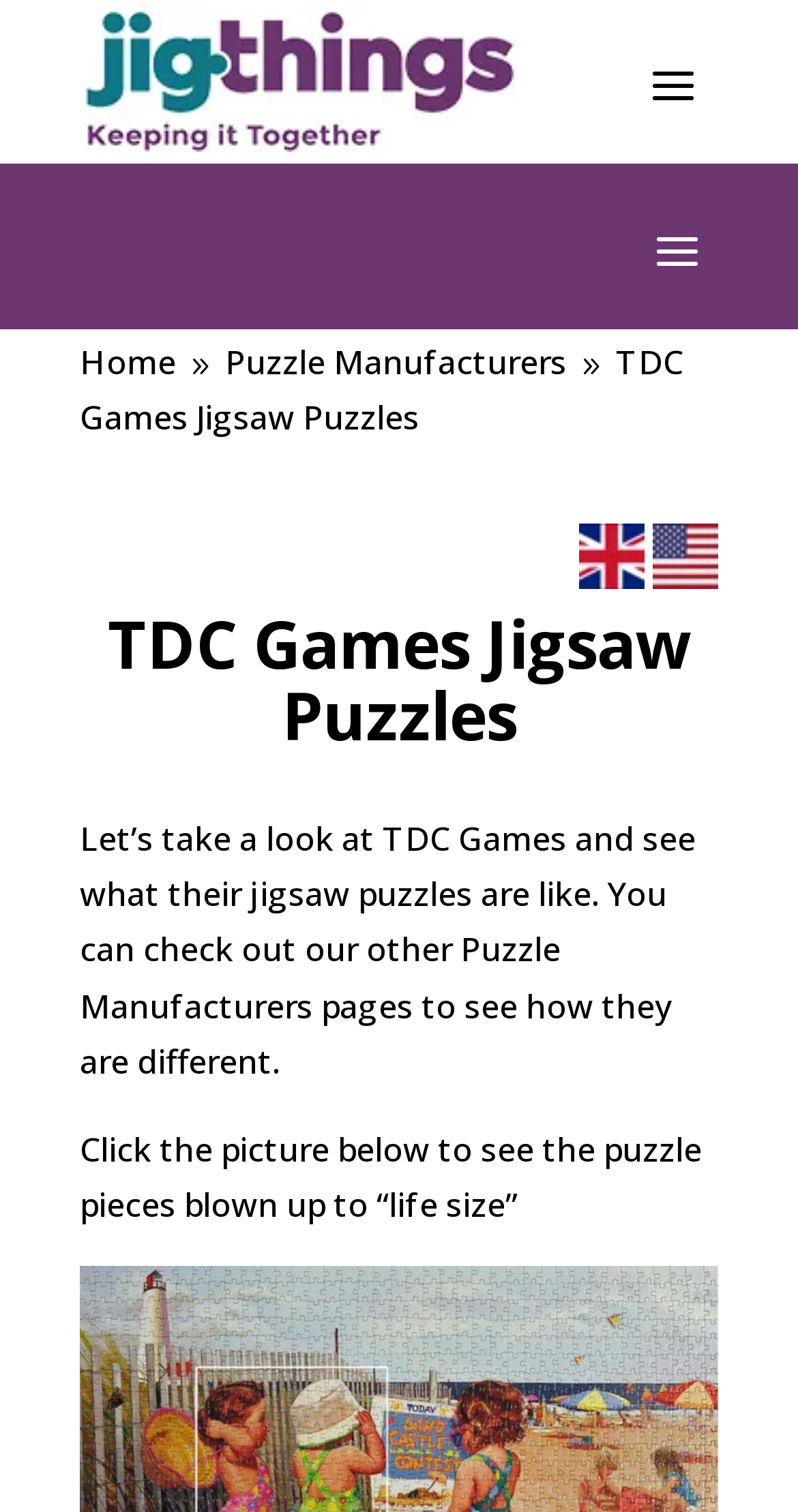Using the element description: "Home", determine the bounding box coordinates for the specified UI element. The coordinates should be four float numbers between 0 and 1, [left, top, right, bottom].

[0.1, 0.225, 0.221, 0.254]